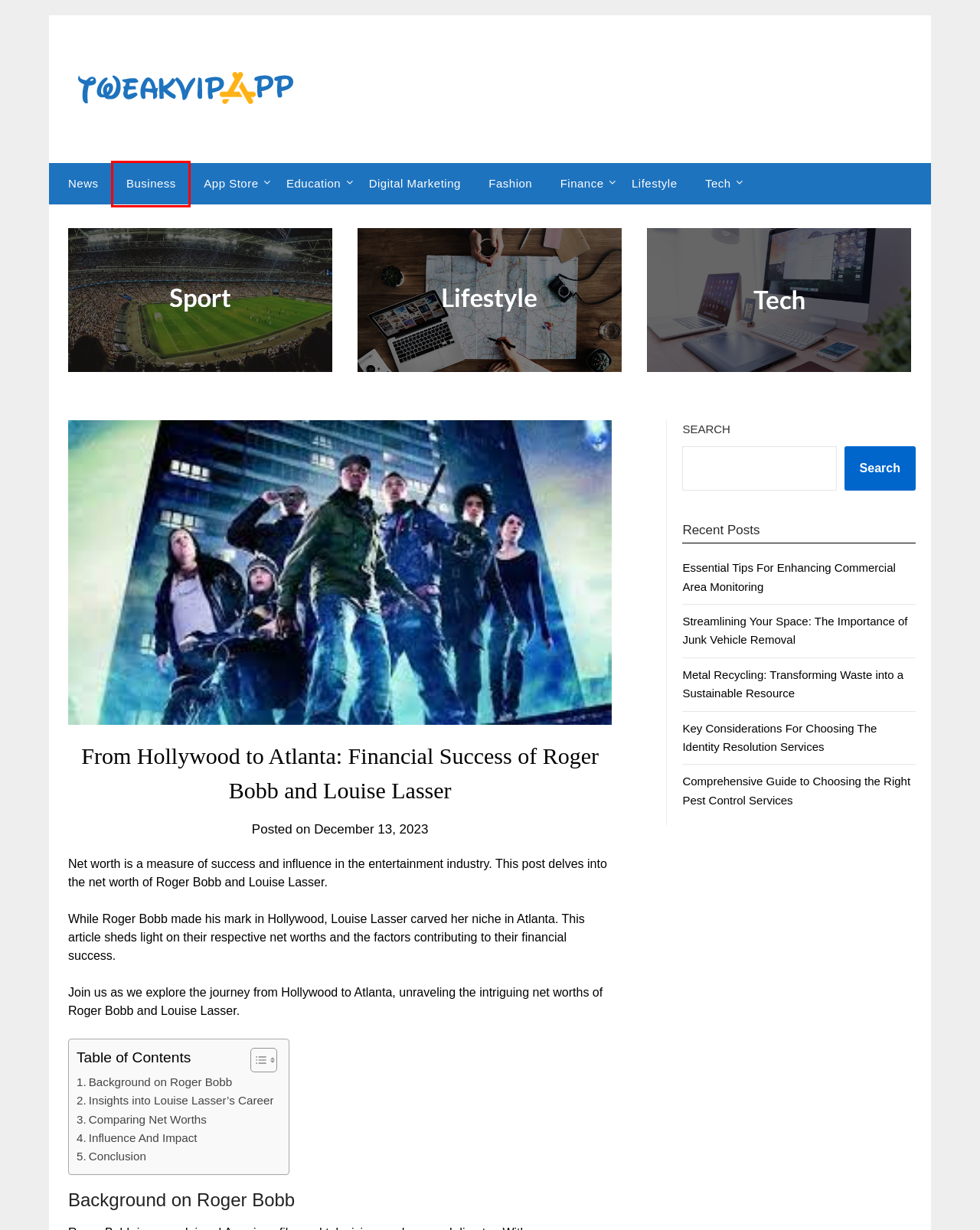Observe the screenshot of a webpage with a red bounding box around an element. Identify the webpage description that best fits the new page after the element inside the bounding box is clicked. The candidates are:
A. Tech - TweakVIP App
B. TweakVIP App - Tweak your iOS/Android Device
C. Business - TweakVIP App
D. Essential Tips For Enhancing Commercial Area Monitoring
E. Key Considerations For Choosing The Identity Resolution Services
F. Fashion - TweakVIP App
G. Metal Recycling: Transforming Waste into a Sustainable Resource
H. Lifestyle - TweakVIP App

C